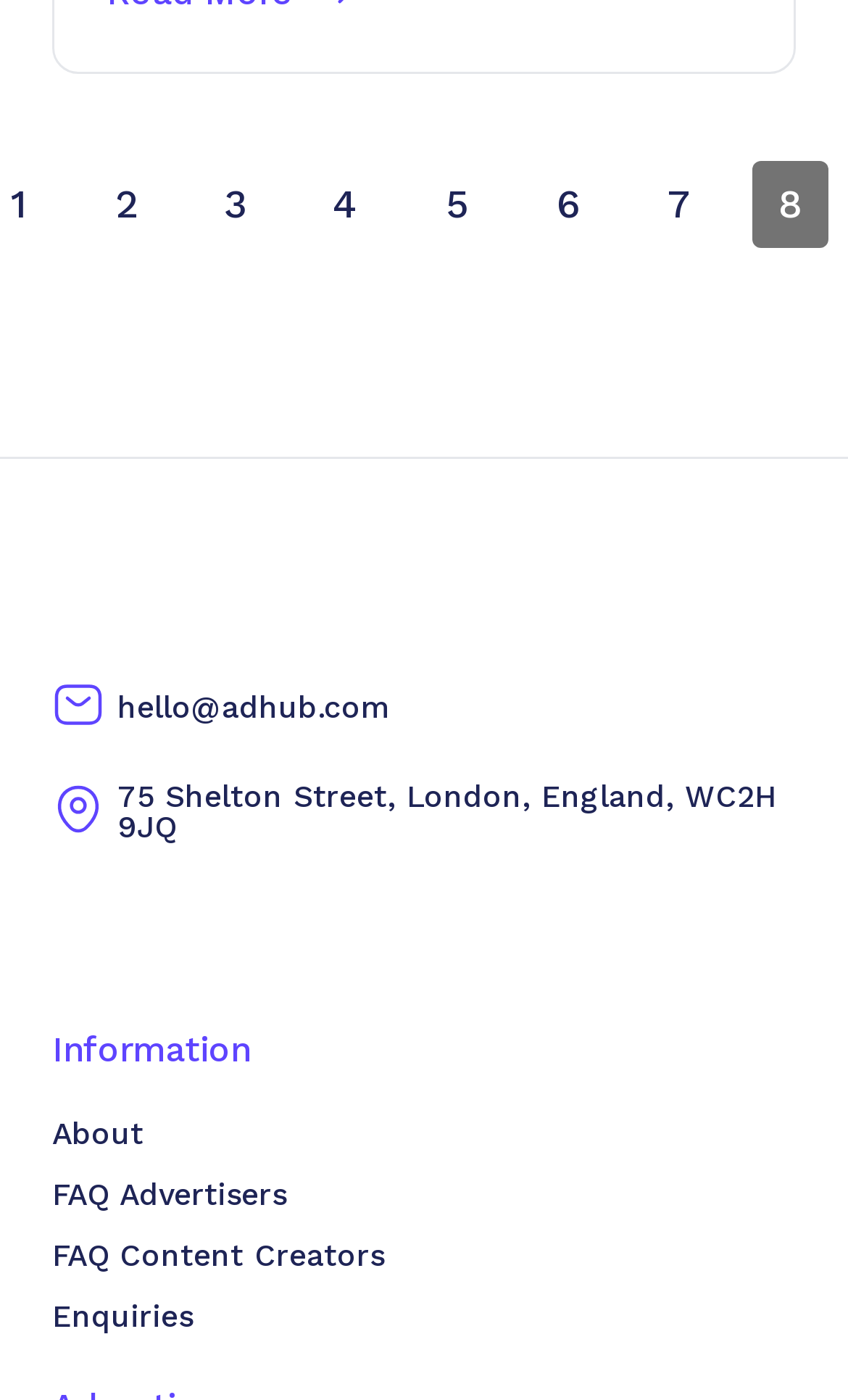Provide your answer to the question using just one word or phrase: What is the company name?

Adhub